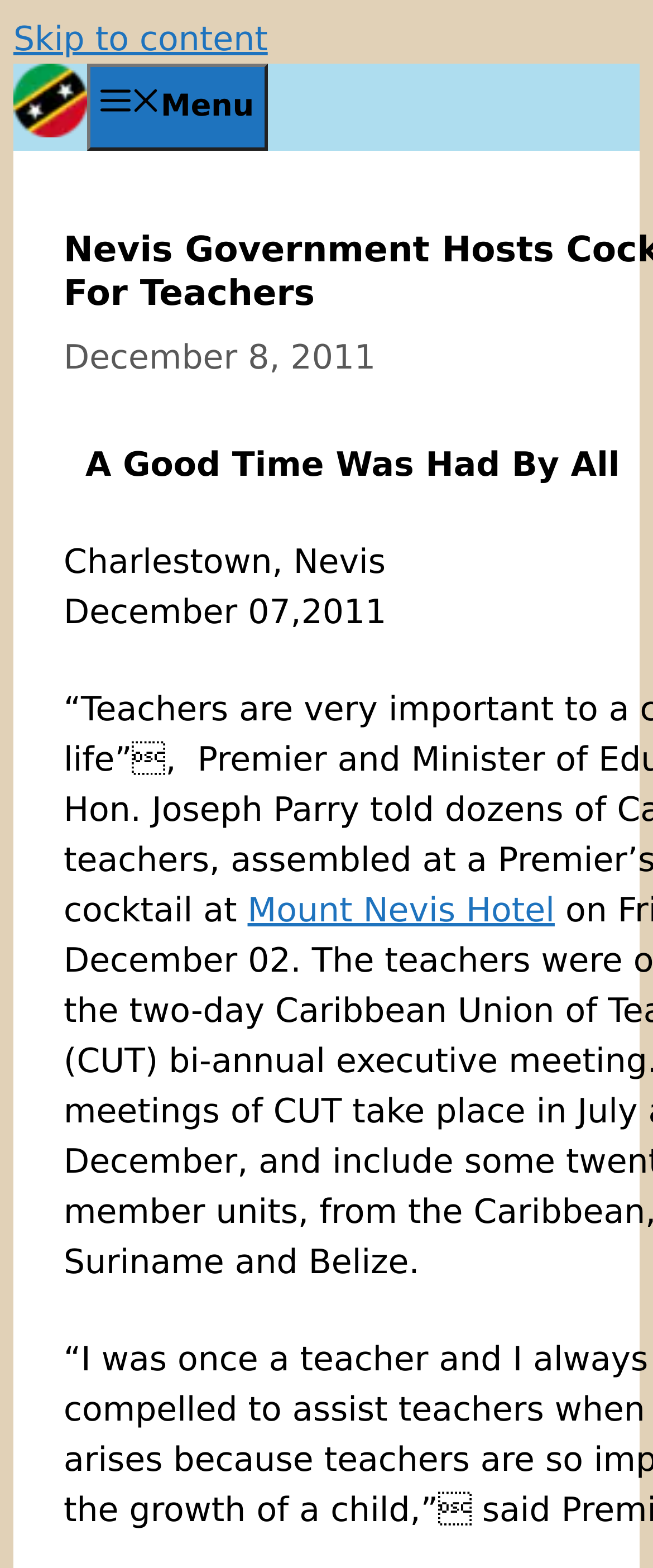What is the date of the event?
Using the screenshot, give a one-word or short phrase answer.

December 7, 2011